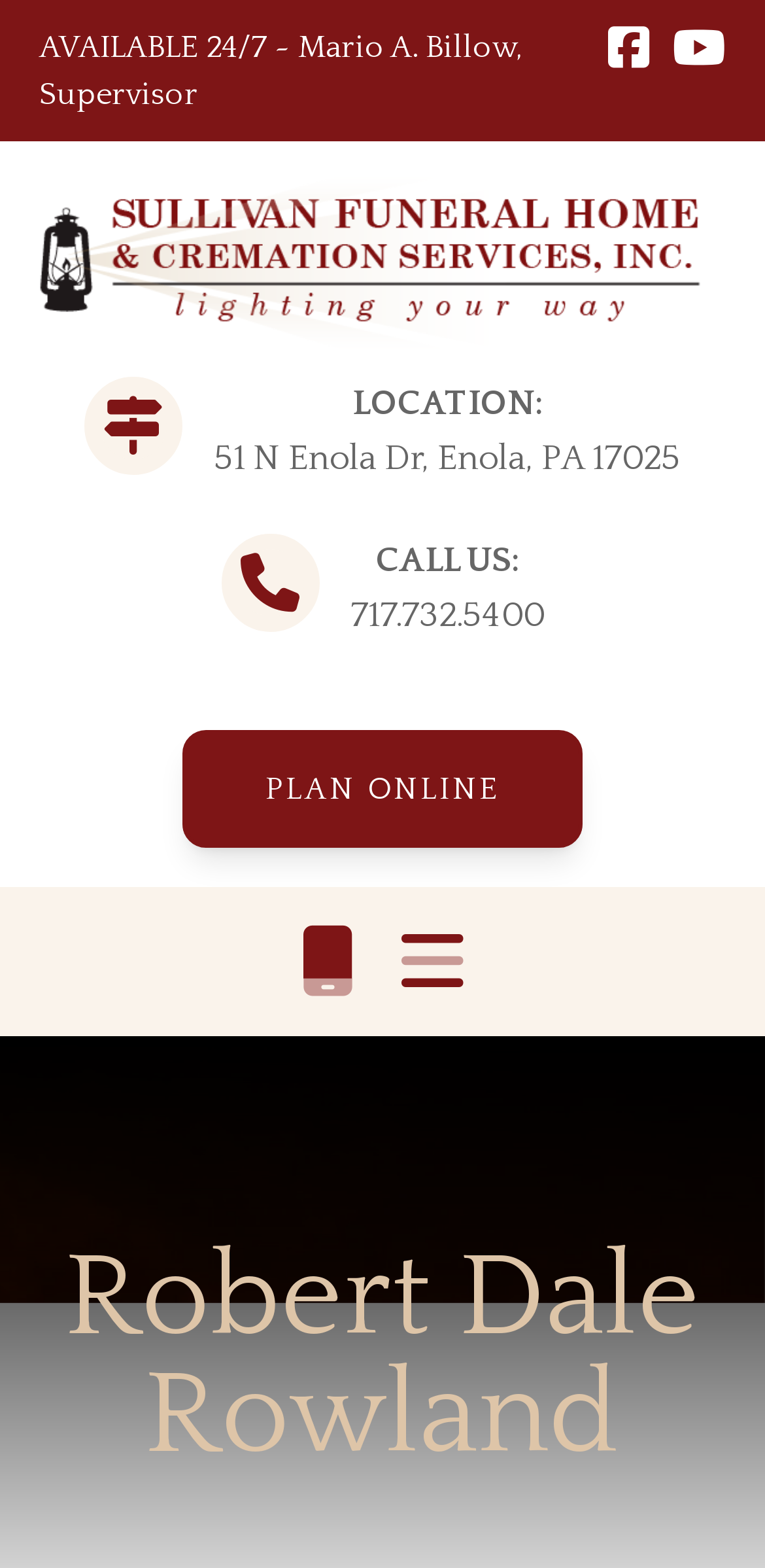How many social media links are available?
Answer the question with a single word or phrase by looking at the picture.

3